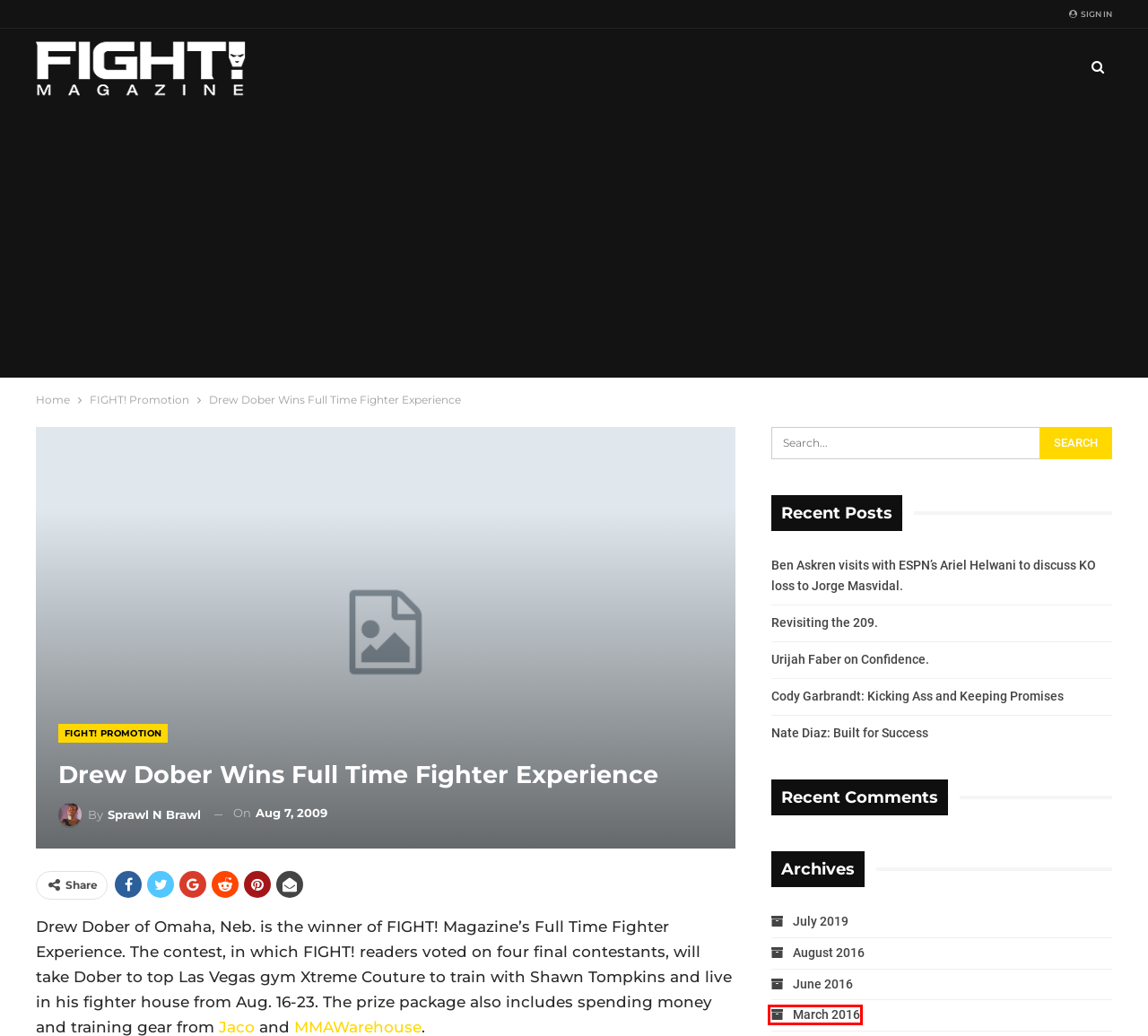Examine the screenshot of a webpage with a red bounding box around a UI element. Your task is to identify the webpage description that best corresponds to the new webpage after clicking the specified element. The given options are:
A. FIGHT! Magazine – Mixed Martial Arts Life
B. March 2016 – FIGHT! Magazine
C. Ben Askren visits with ESPN’s Ariel Helwani to discuss KO loss to Jorge Masvidal. – FIGHT! Magazine
D. August 2016 – FIGHT! Magazine
E. June 2016 – FIGHT! Magazine
F. Urijah Faber on Confidence. – FIGHT! Magazine
G. Sprawl n Brawl – FIGHT! Magazine
H. Cody Garbrandt: Kicking Ass and Keeping Promises – FIGHT! Magazine

B